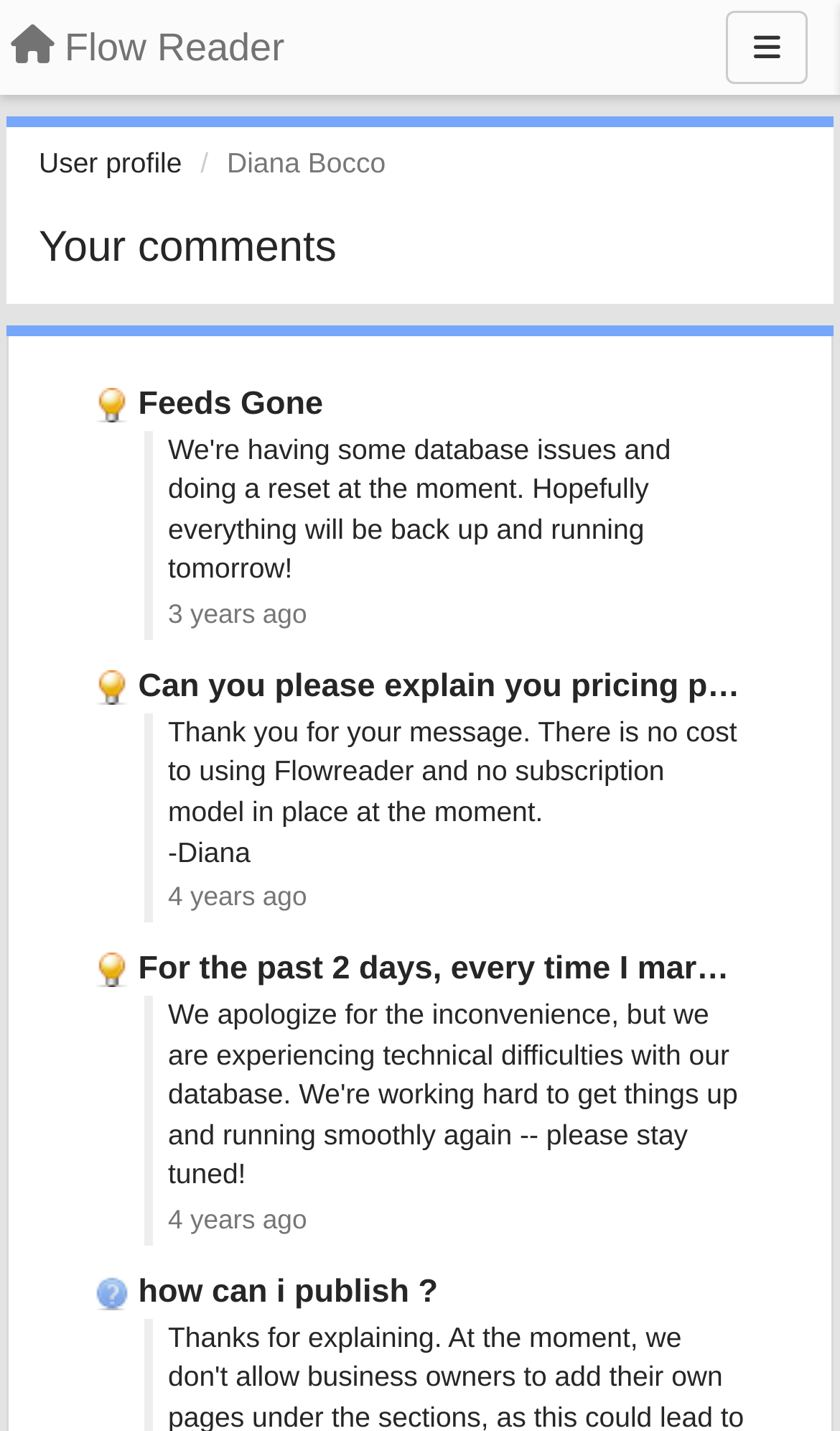Refer to the image and provide a thorough answer to this question:
How many comments are shown on the page?

The number of comments can be determined by counting the number of link elements with timestamps, which are '3 years ago', '4 years ago', and '4 years ago'. These elements are located at [0.2, 0.418, 0.365, 0.439], [0.2, 0.616, 0.365, 0.637], and [0.2, 0.842, 0.365, 0.863] respectively.